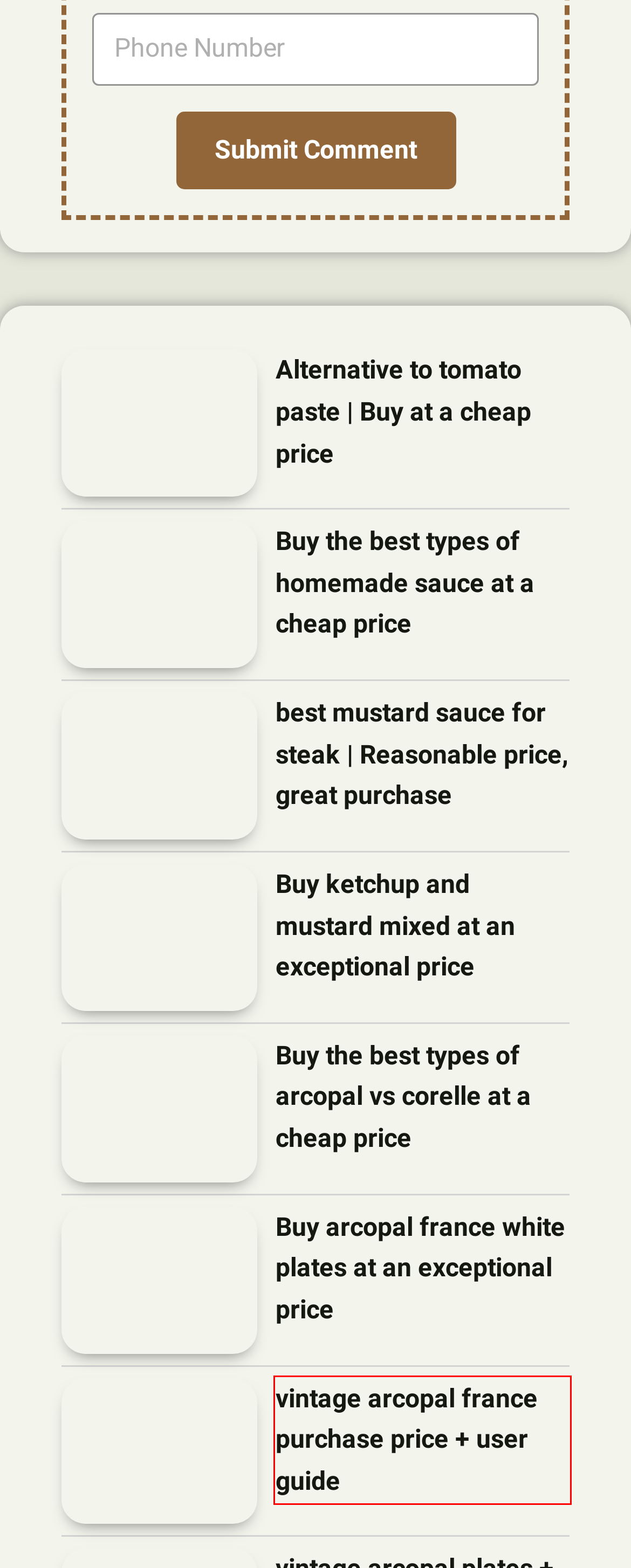You have been given a screenshot of a webpage, where a red bounding box surrounds a UI element. Identify the best matching webpage description for the page that loads after the element in the bounding box is clicked. Options include:
A. Buy the best types of homemade sauce at a cheap price - Nebka
B. best mustard sauce for steak | Reasonable price, great purchase - Nebka
C. Buy ketchup and mustard mixed at an exceptional price - Nebka
D. vintage arcopal france purchase price + user guide - Nebka
E. Alternative to tomato paste | Buy at a cheap price - Nebka
F. ceramic tableware Archives - Nebka
G. Buy the best types of arcopal vs corelle at a cheap price - Nebka
H. Buy arcopal france white plates at an exceptional price - Nebka

D